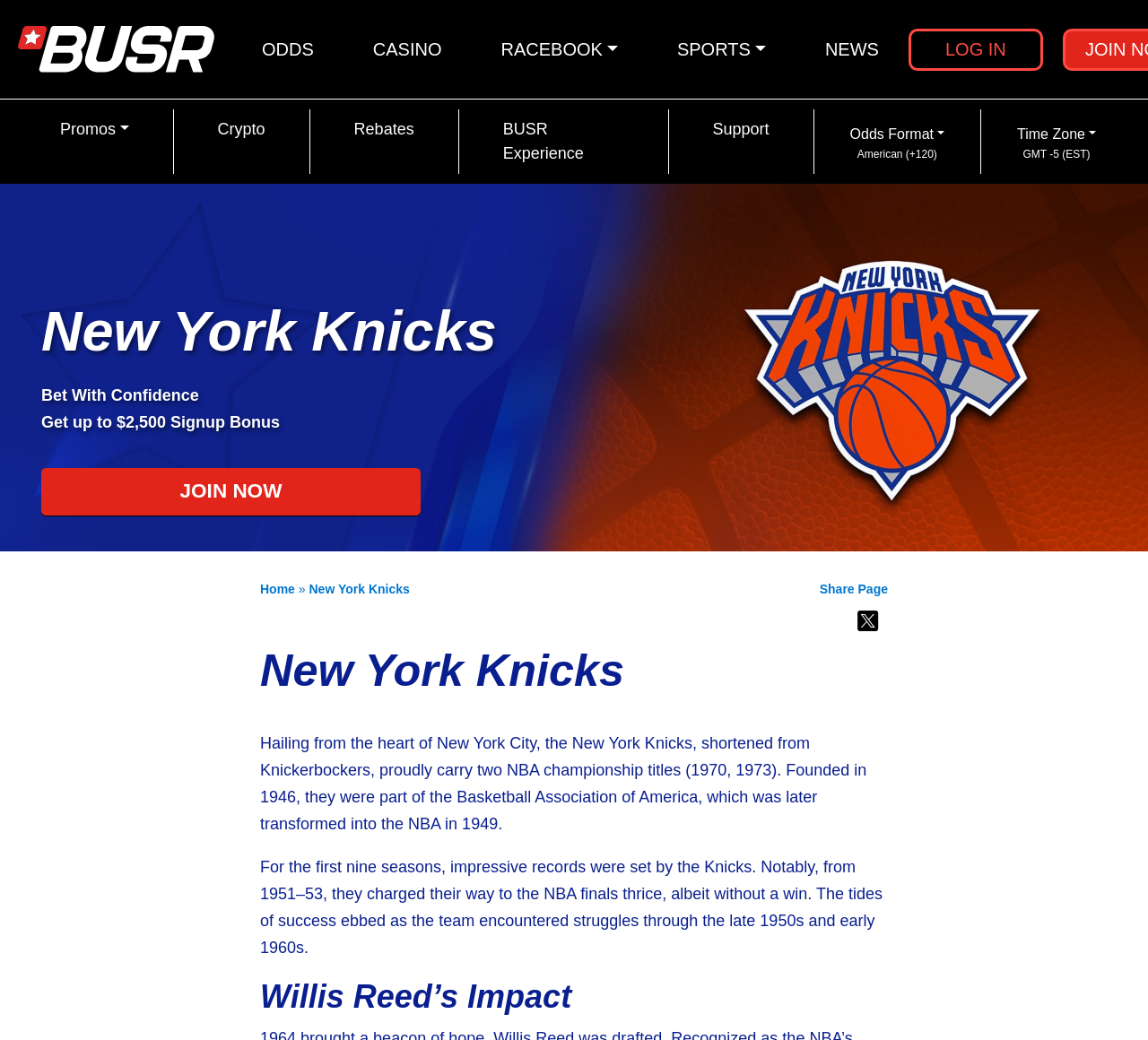Specify the bounding box coordinates of the area that needs to be clicked to achieve the following instruction: "Click on the Promos button".

[0.045, 0.105, 0.119, 0.144]